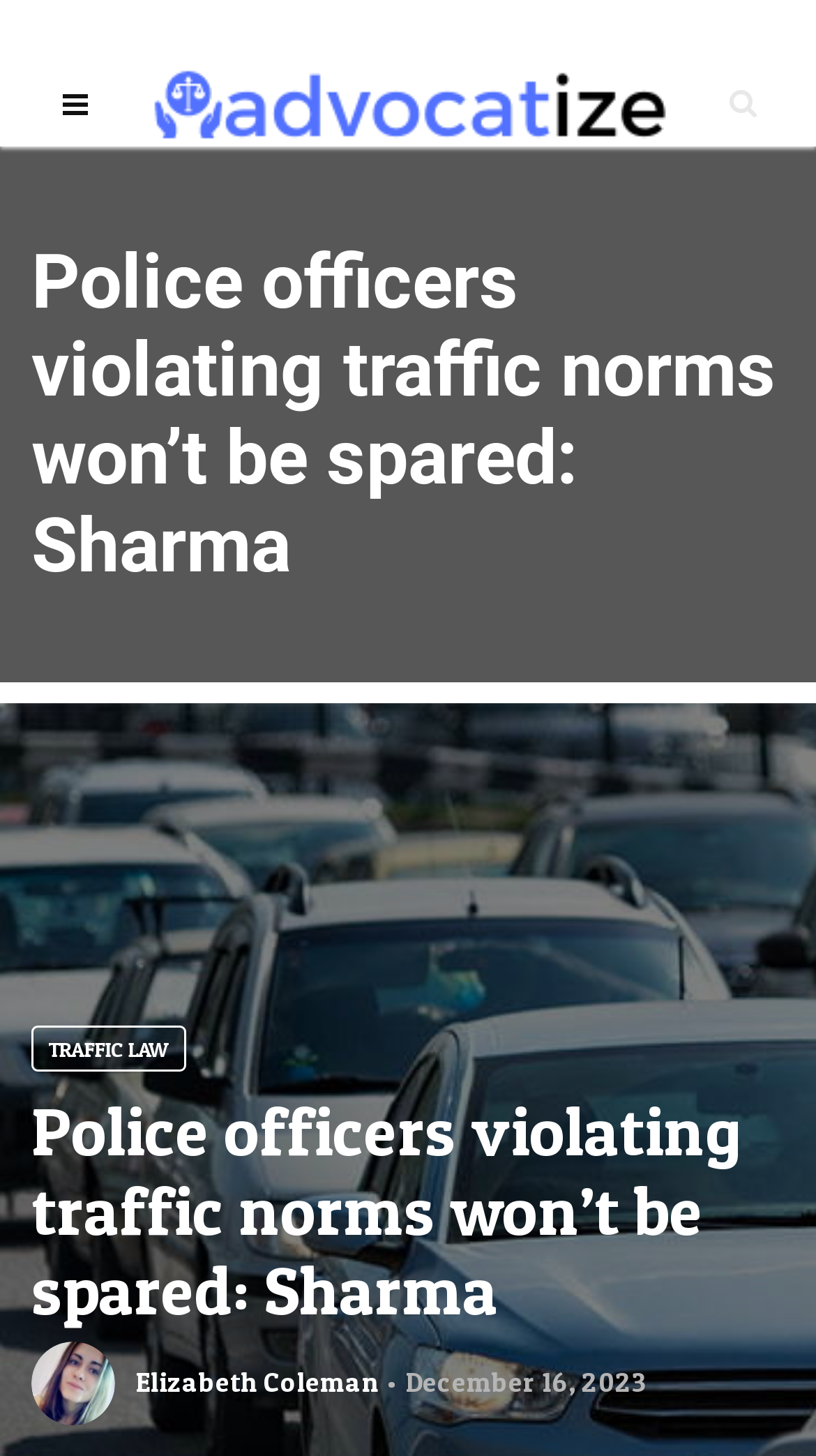Look at the image and answer the question in detail:
What is the category of the article?

I found the category of the article by looking at the link element located in the middle of the webpage, which reads 'TRAFFIC LAW'.